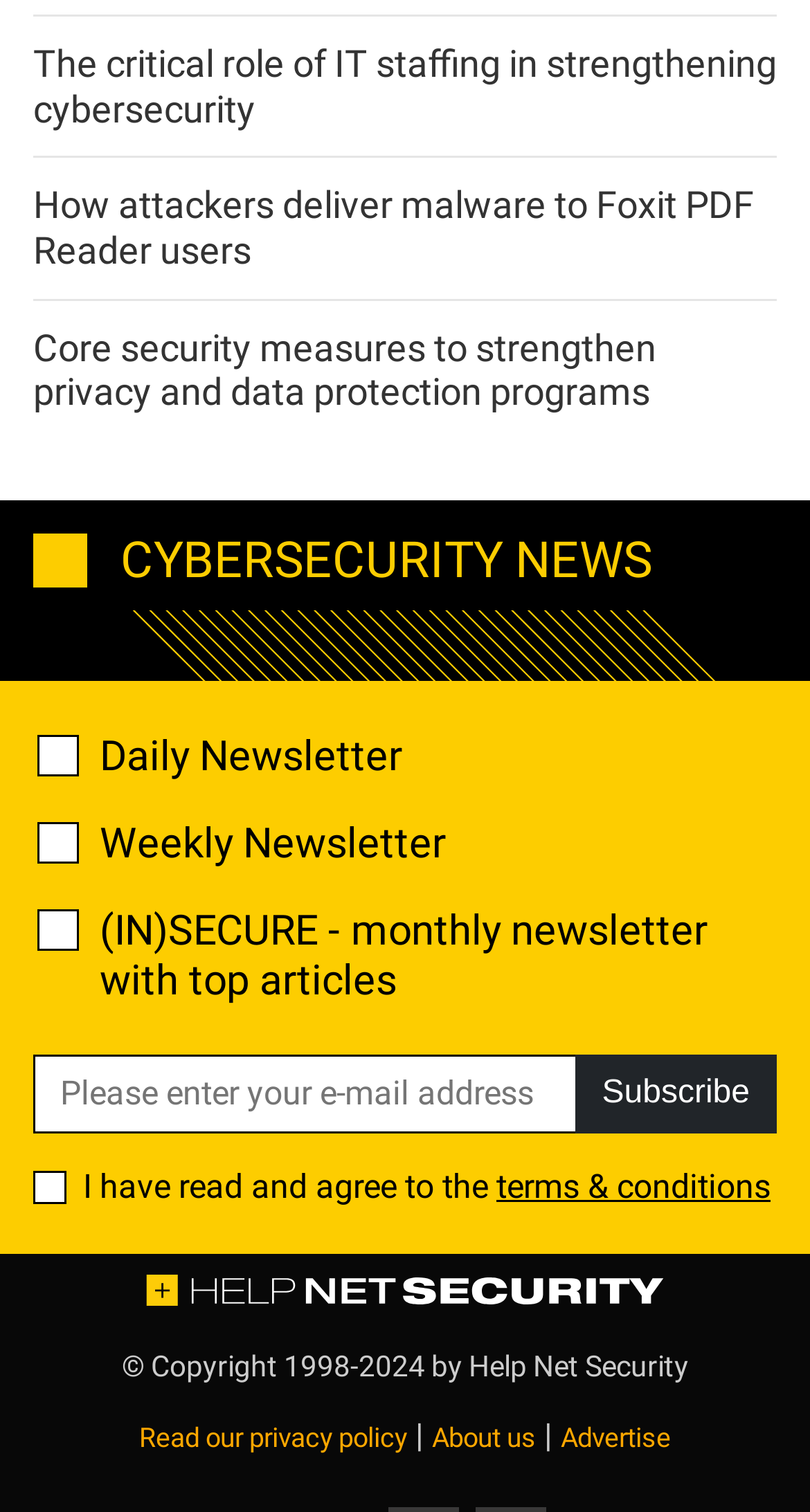Please mark the clickable region by giving the bounding box coordinates needed to complete this instruction: "View Royal Challengers Bangalore team stats".

None